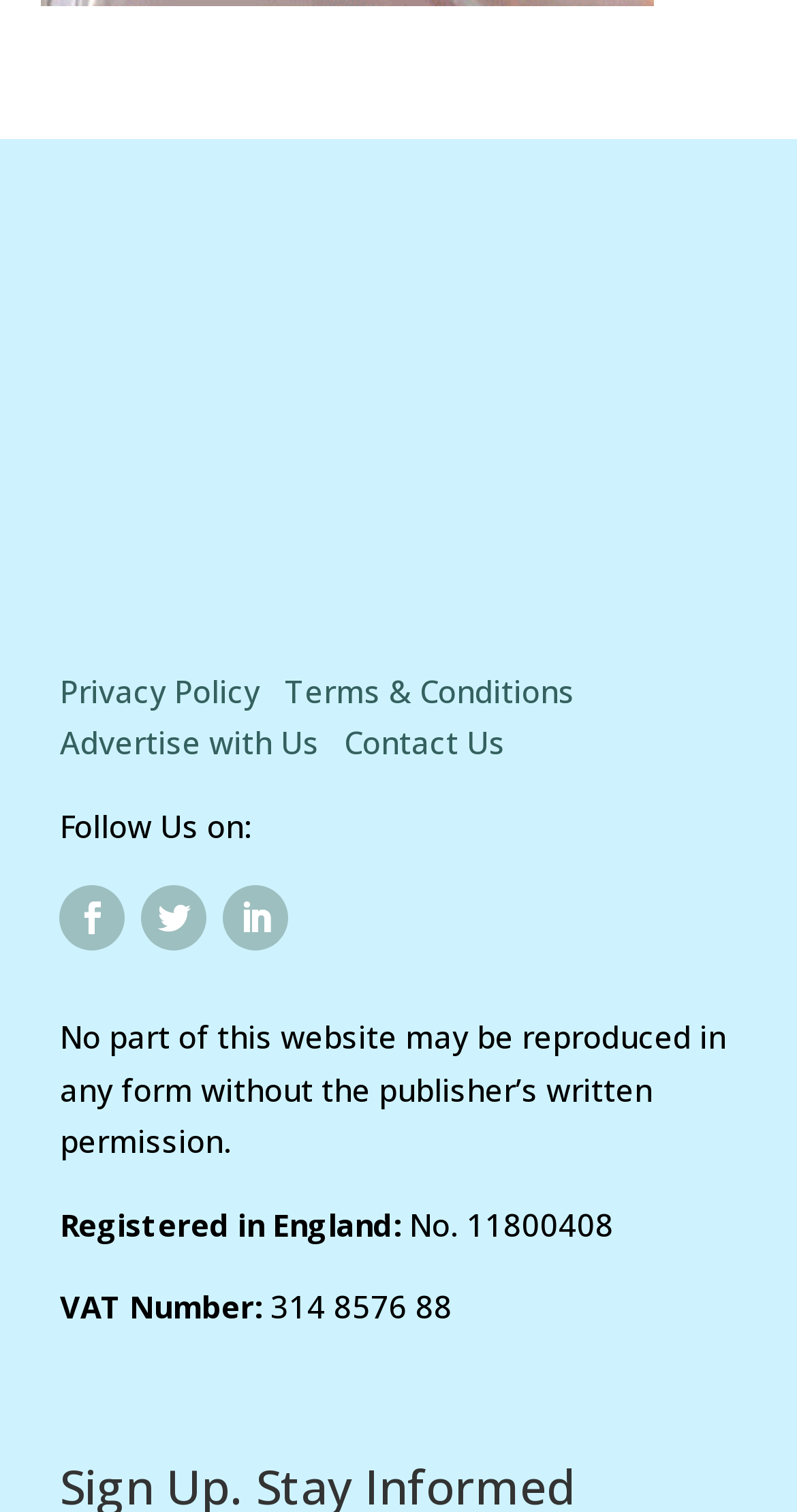What is the VAT number of the company?
Please use the image to deliver a detailed and complete answer.

The VAT number is mentioned in the static text at the bottom of the webpage, which states 'VAT Number: 314 8576 88'.